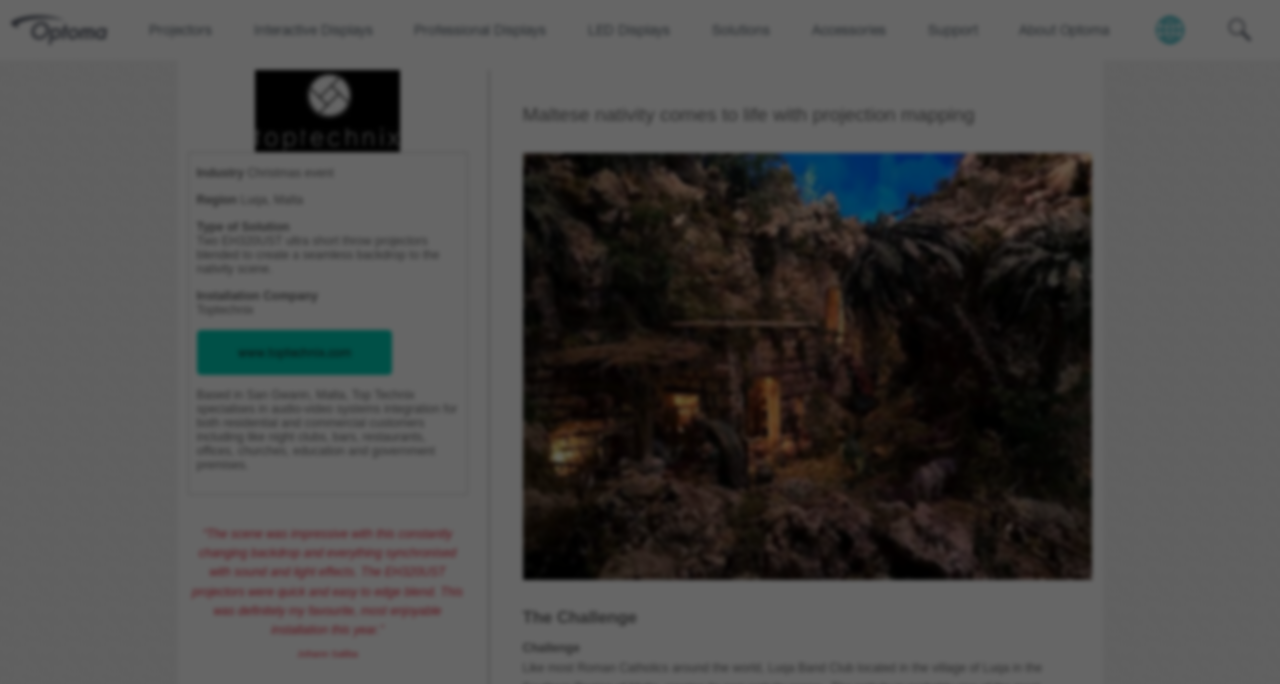Locate the bounding box coordinates of the clickable region to complete the following instruction: "Visit the website of Toptechnix."

[0.154, 0.482, 0.306, 0.548]